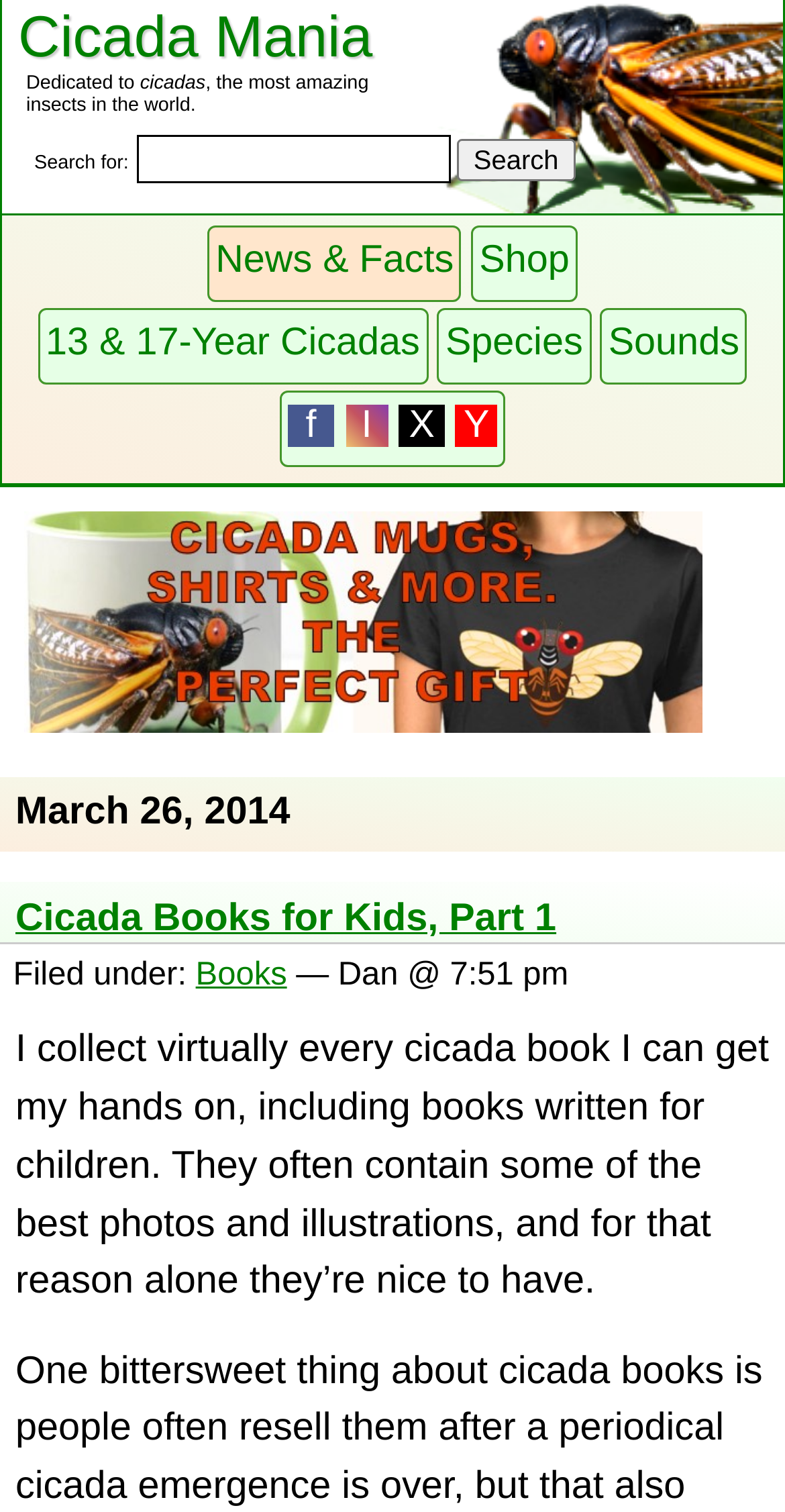Identify the bounding box coordinates for the region to click in order to carry out this instruction: "Visit Cicada Mania homepage". Provide the coordinates using four float numbers between 0 and 1, formatted as [left, top, right, bottom].

[0.023, 0.004, 0.475, 0.047]